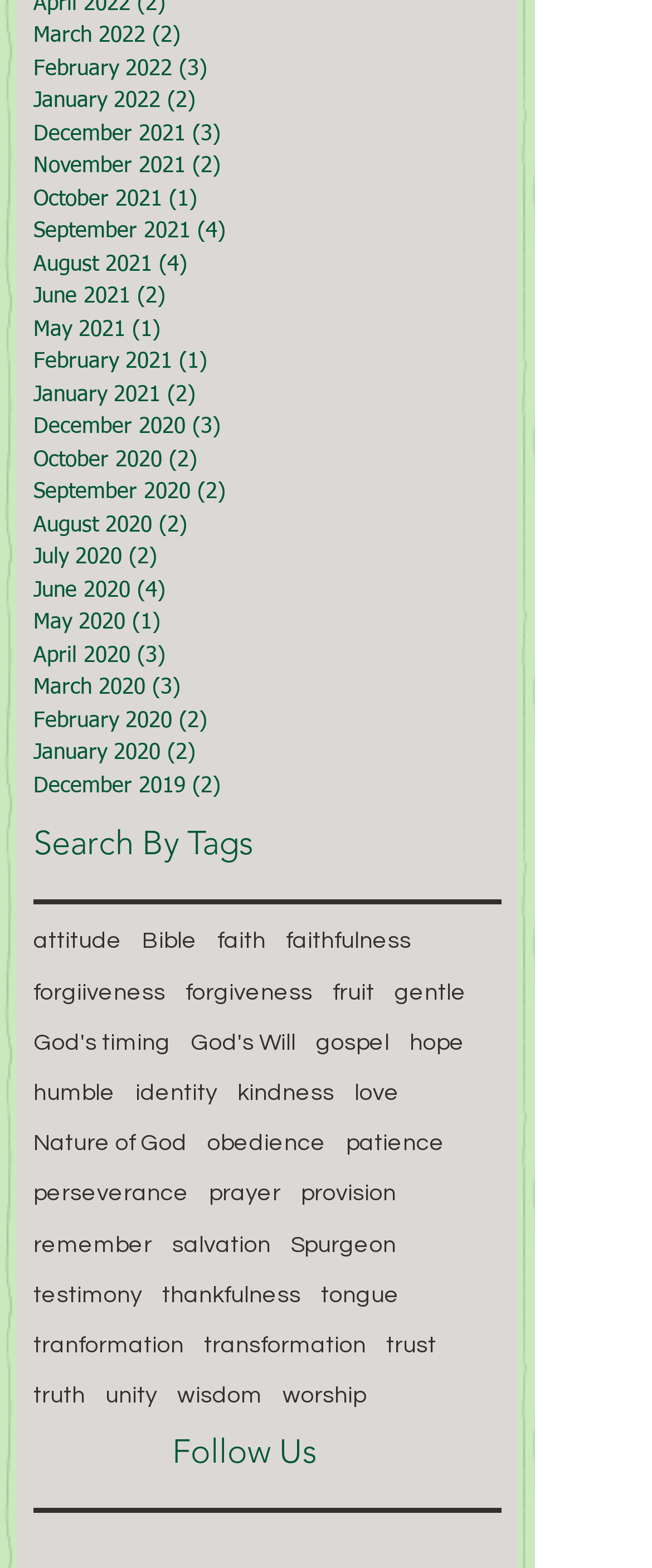How many months are listed on the webpage?
Answer with a single word or phrase, using the screenshot for reference.

24